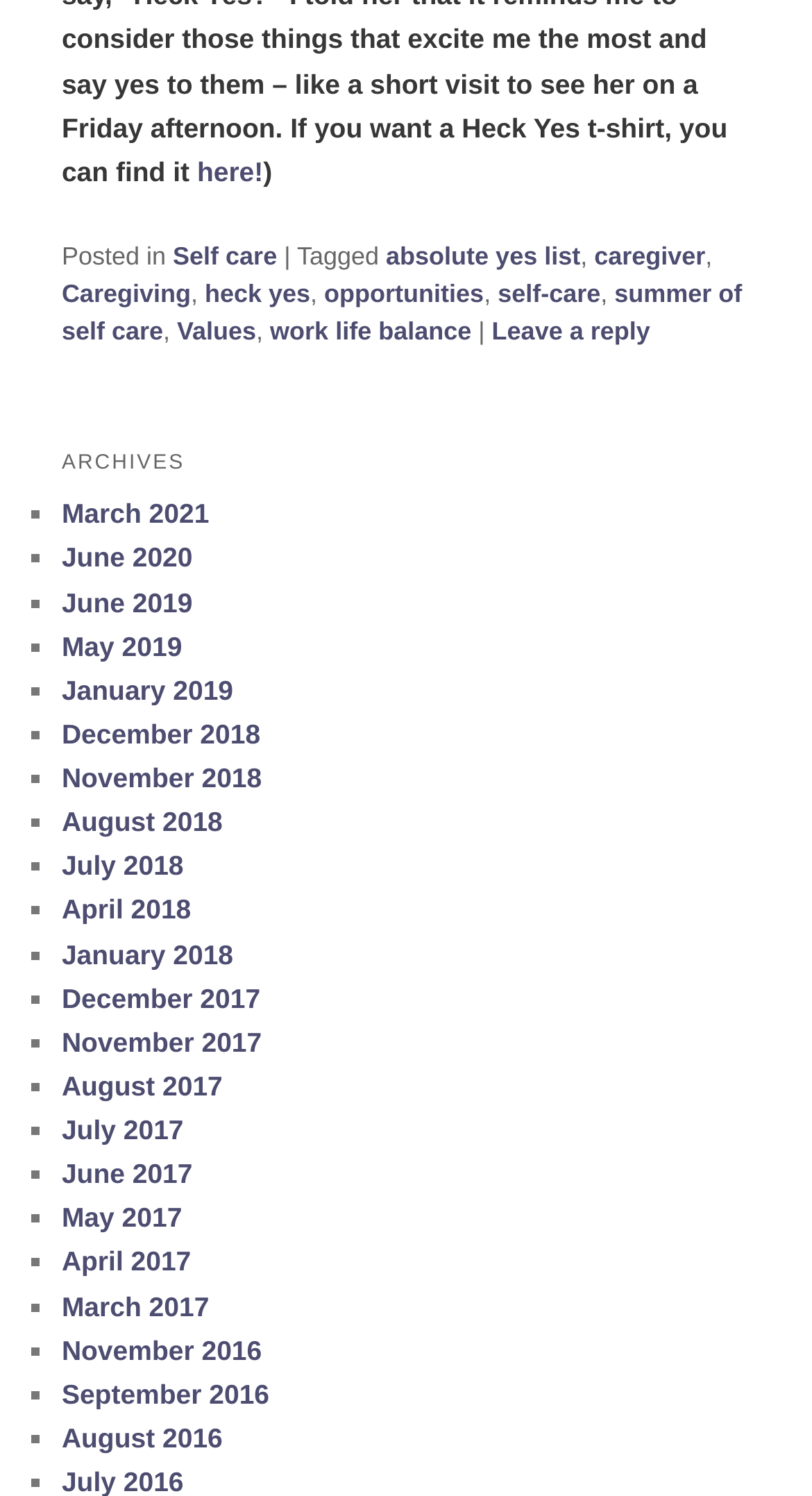Respond to the question below with a single word or phrase:
What is the title of the archives section?

ARCHIVES